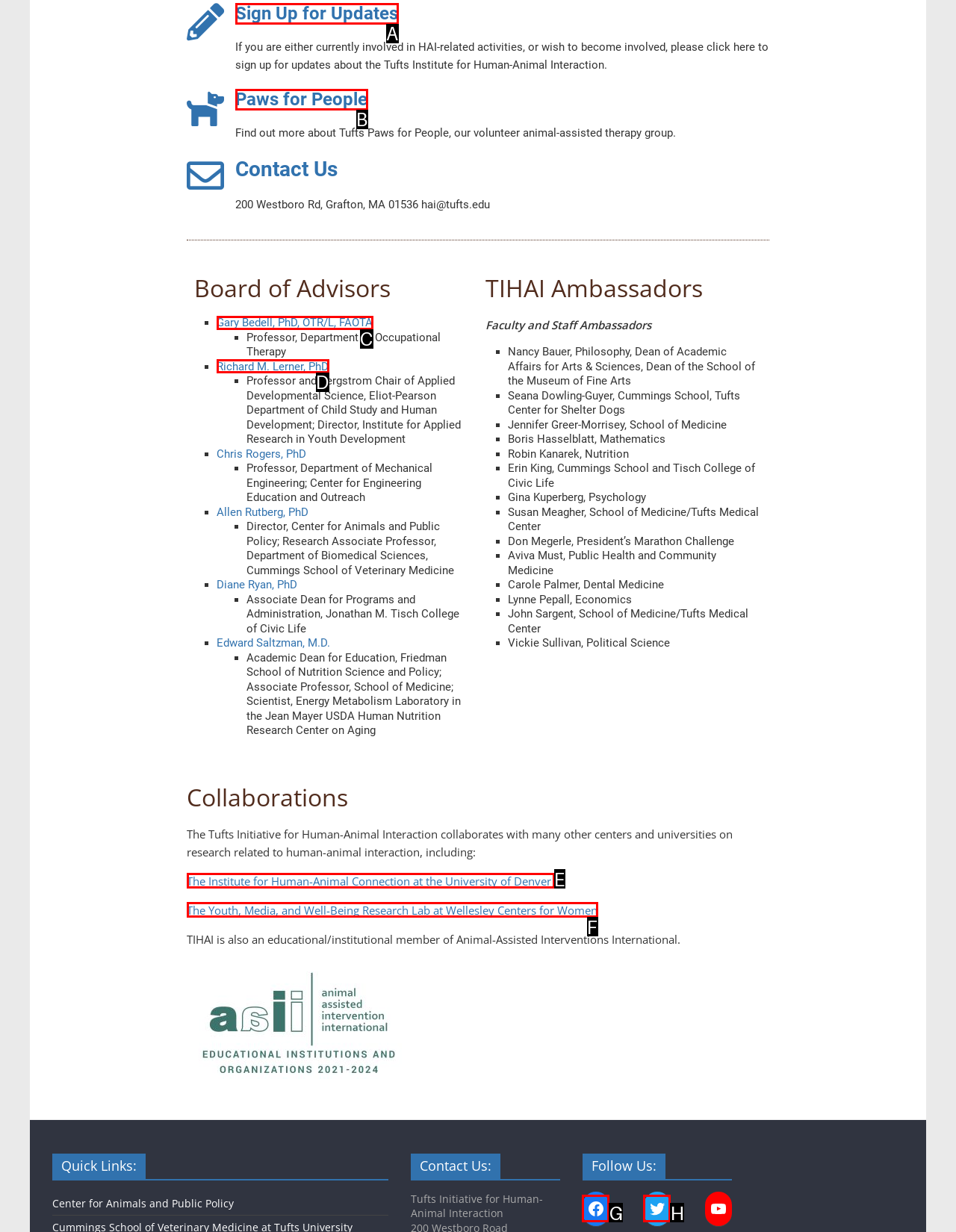Given the description: aria-label="Twitter: https://twitter.com/tuftsvet", select the HTML element that best matches it. Reply with the letter of your chosen option.

H